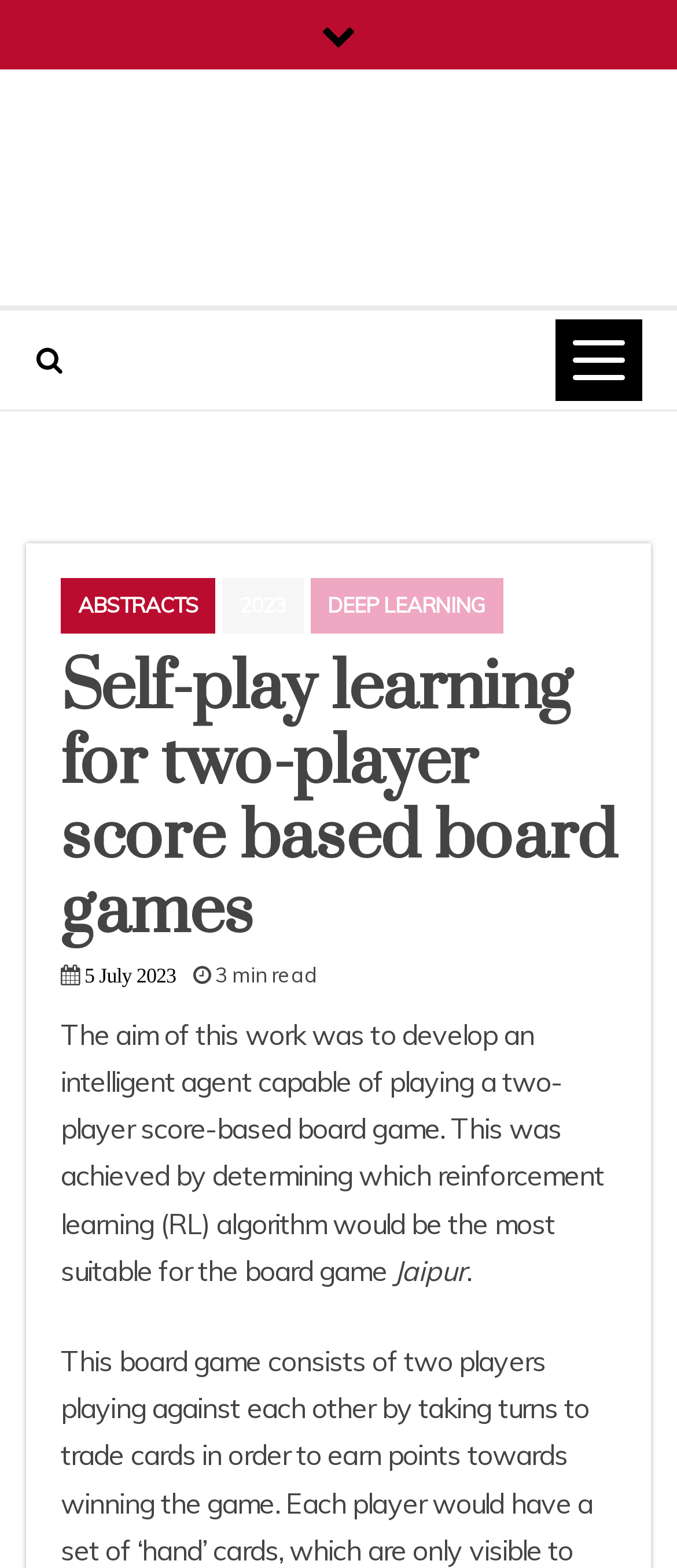Find the bounding box coordinates for the HTML element described as: "Deep Learning". The coordinates should consist of four float values between 0 and 1, i.e., [left, top, right, bottom].

[0.458, 0.368, 0.743, 0.404]